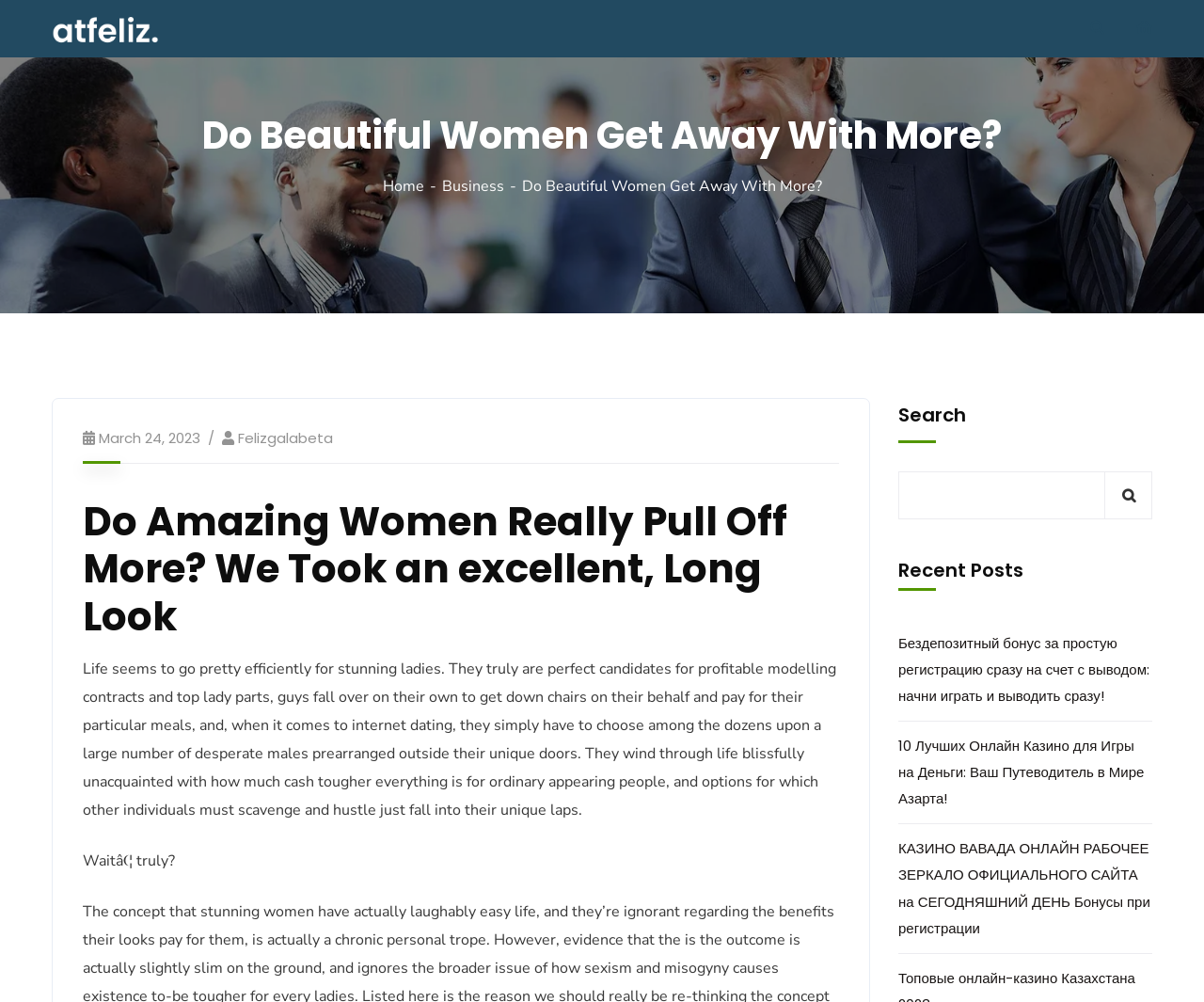Identify the bounding box coordinates for the UI element described as: "+91 9072611118".

[0.374, 0.884, 0.452, 0.906]